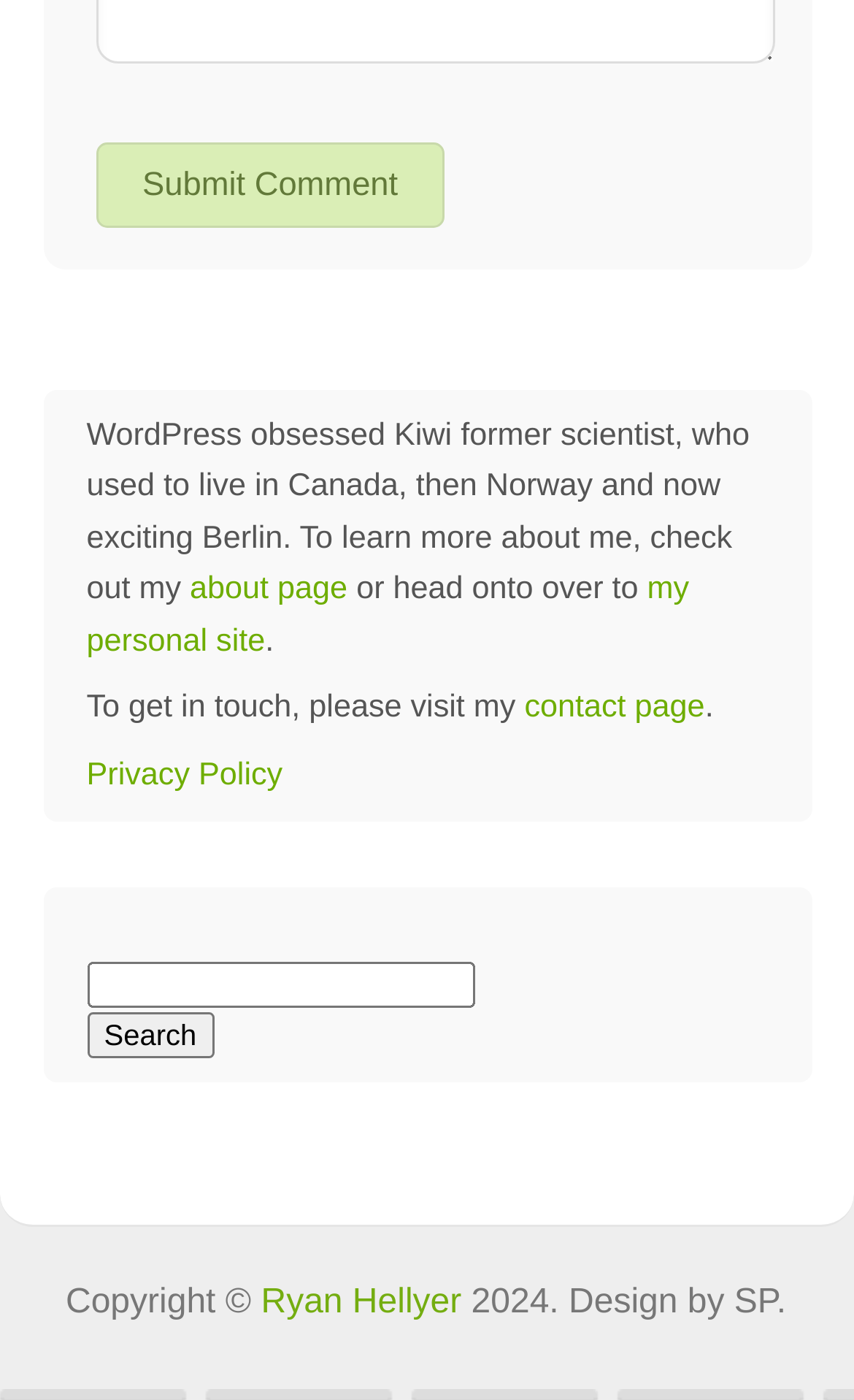What is the purpose of the search box?
Based on the image, please offer an in-depth response to the question.

The search box is located near the top of the webpage, and it has a button labeled 'Search', indicating that it is used to search the website for specific content.